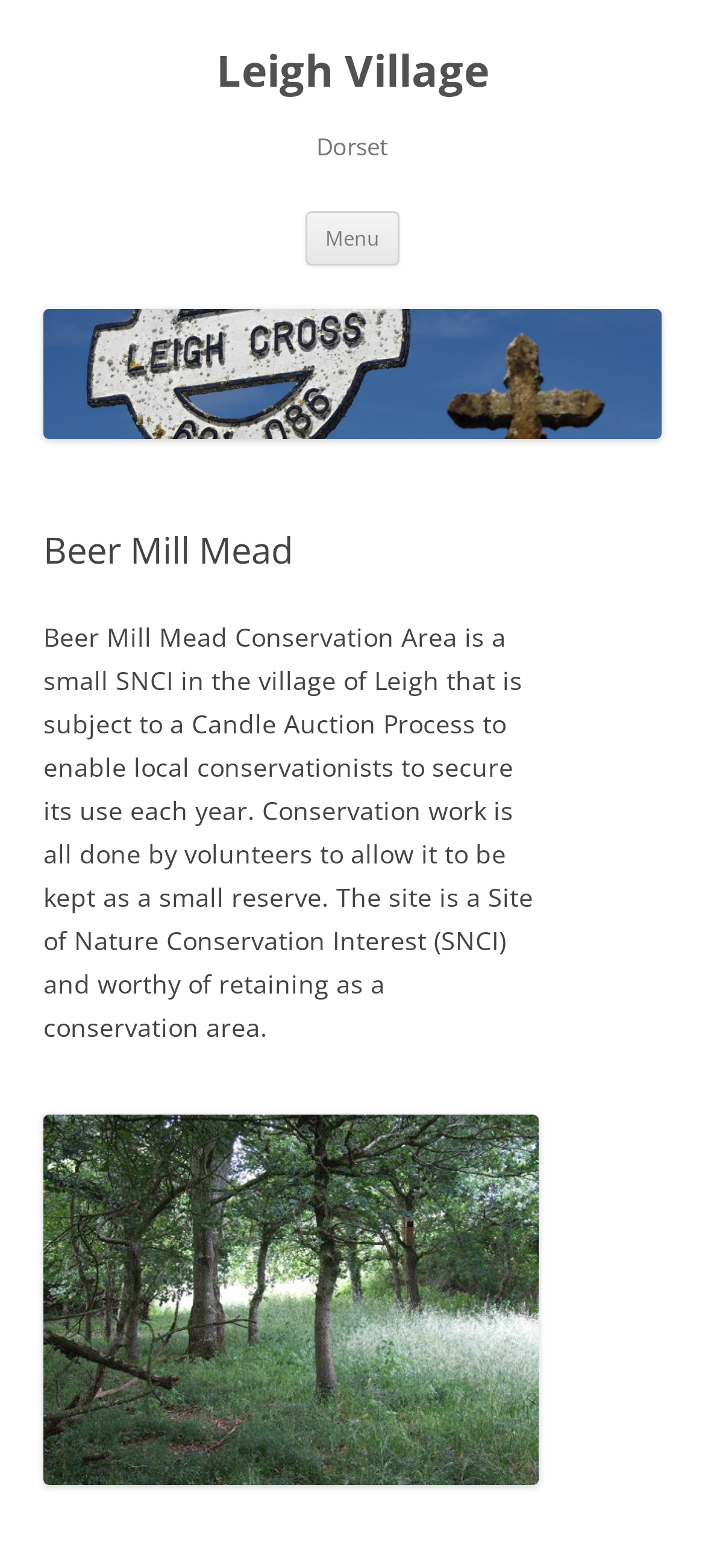What is the type of site Beer Mill Mead is?
Look at the screenshot and give a one-word or phrase answer.

Site of Nature Conservation Interest